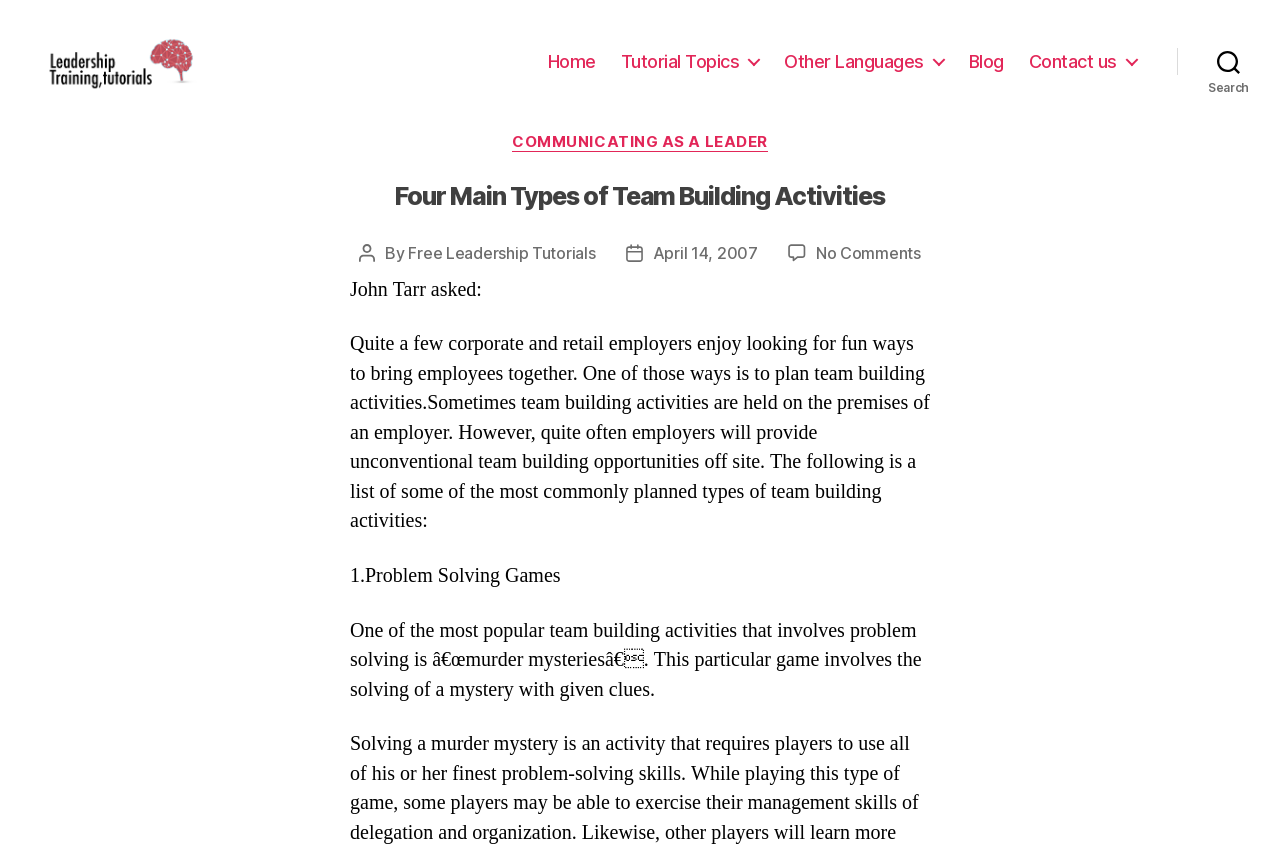Give the bounding box coordinates for the element described by: "April 14, 2007".

[0.51, 0.289, 0.592, 0.313]